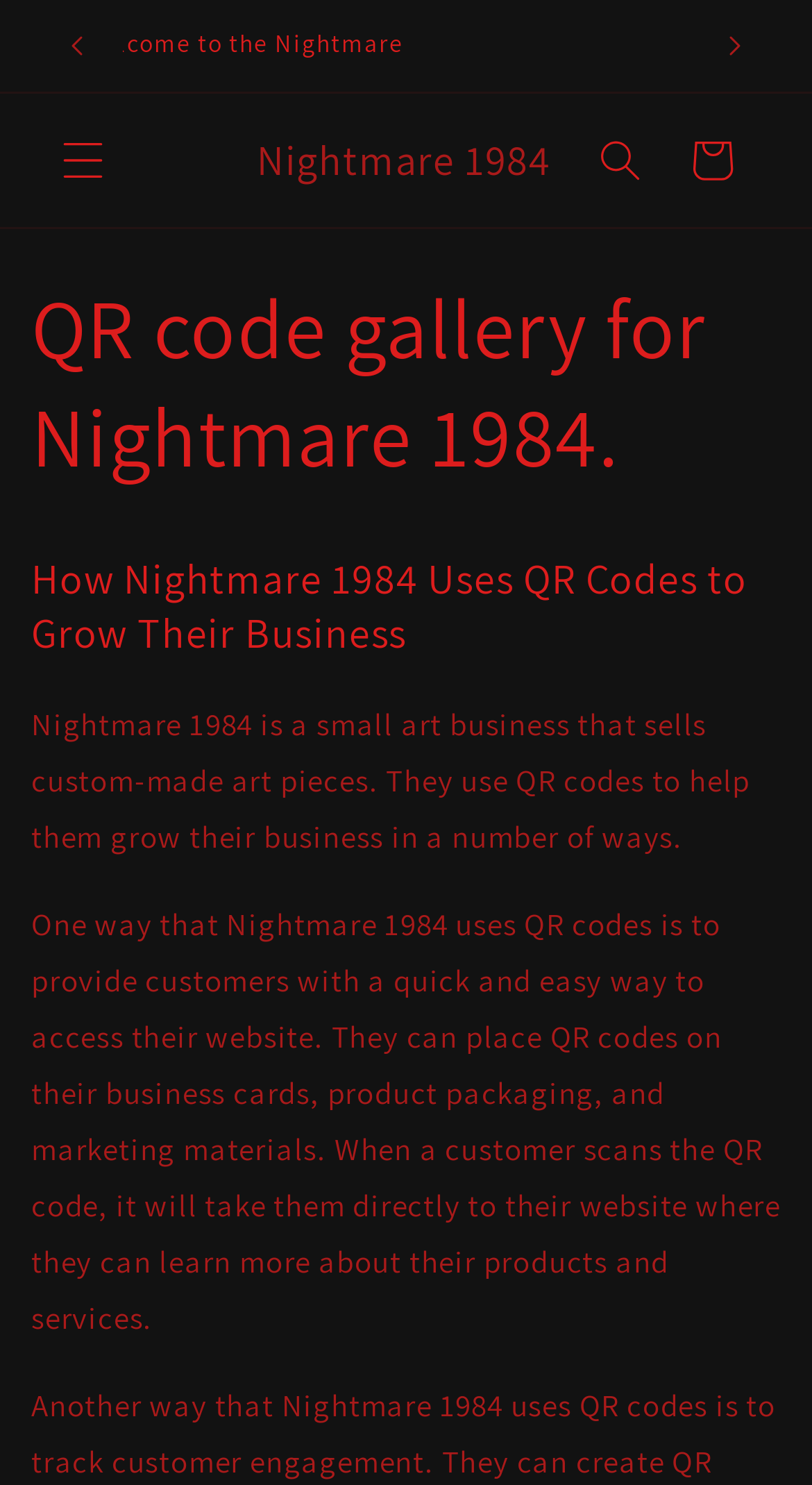Create a detailed narrative of the webpage’s visual and textual elements.

The webpage is about Nightmare 1984, a small art business that sells custom-made art pieces. At the top, there is an announcement bar with a carousel, featuring a "Welcome to the Nightmare" message. Below the announcement bar, there is a menu button on the left and a search button on the right. In the middle, there is a link to the Nightmare 1984 website.

Below the menu and search buttons, there is a heading that reads "QR code gallery for Nightmare 1984." followed by another heading that says "How Nightmare 1984 Uses QR Codes to Grow Their Business". Under these headings, there are two paragraphs of text that describe how Nightmare 1984 uses QR codes to grow their business. The first paragraph explains that they use QR codes to help them grow their business in various ways. The second paragraph provides more details, stating that they use QR codes to provide customers with a quick and easy way to access their website by placing them on business cards, product packaging, and marketing materials.

On the top right, there is a link to the cart. The overall layout is organized, with clear headings and concise text.